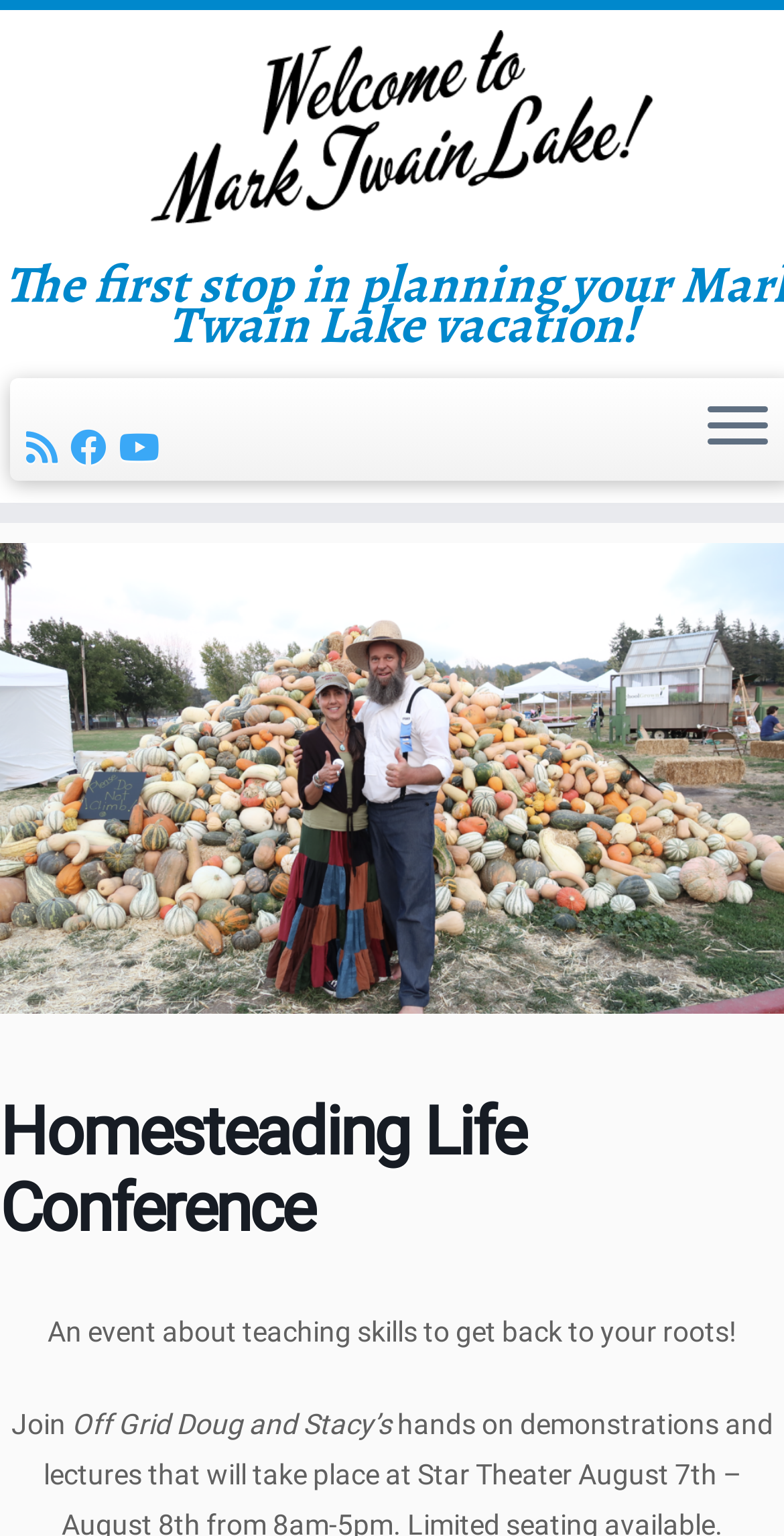What is the purpose of the event?
Please provide a comprehensive answer based on the contents of the image.

I found the answer by reading the StaticText element 'An event about teaching skills to get back to your roots!' which provides a brief description of the event.